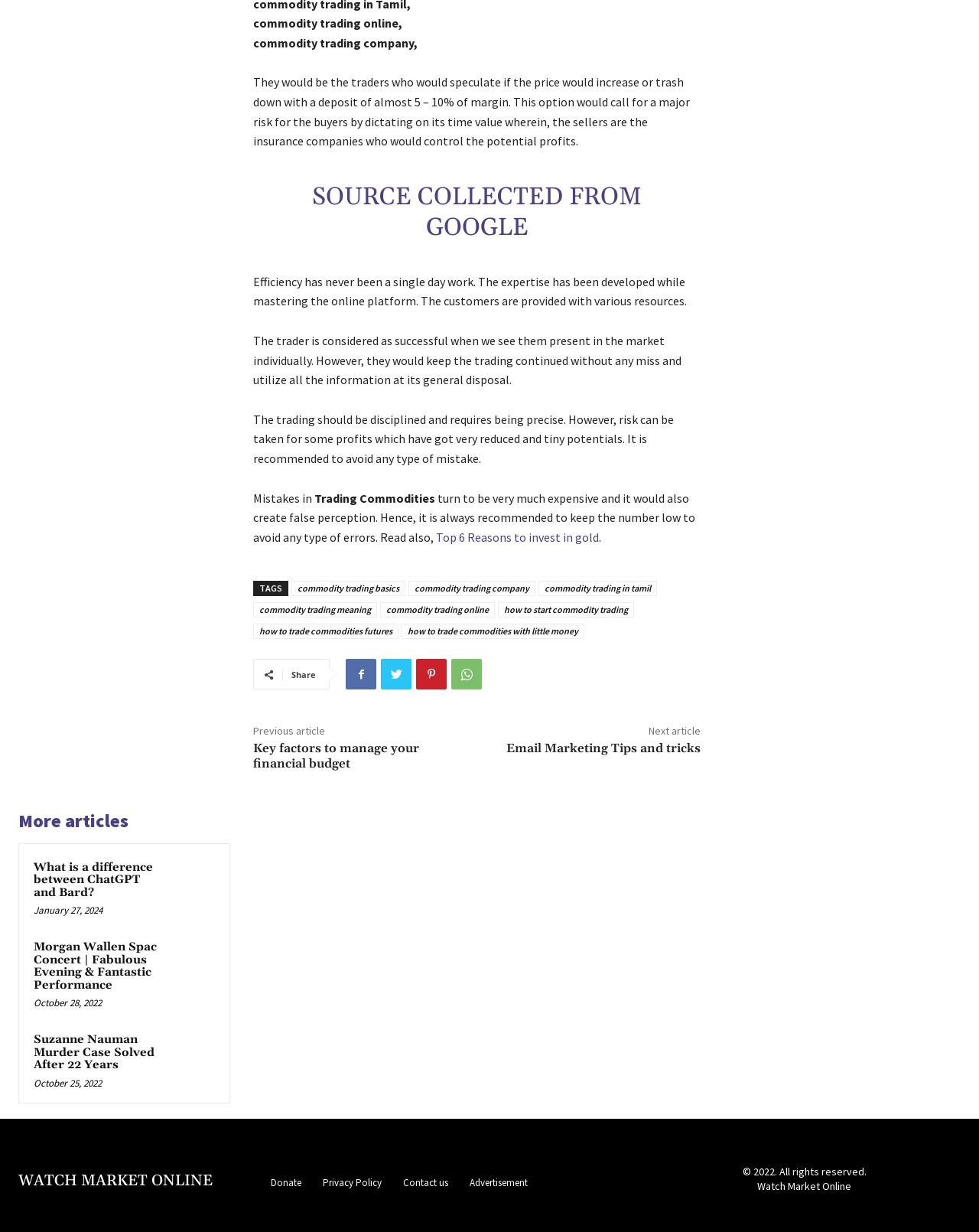What is the recommended approach to trading commodities?
Look at the image and construct a detailed response to the question.

According to the static text element with ID 772, the trading should be disciplined and requires being precise, and it is recommended to avoid any type of mistake.